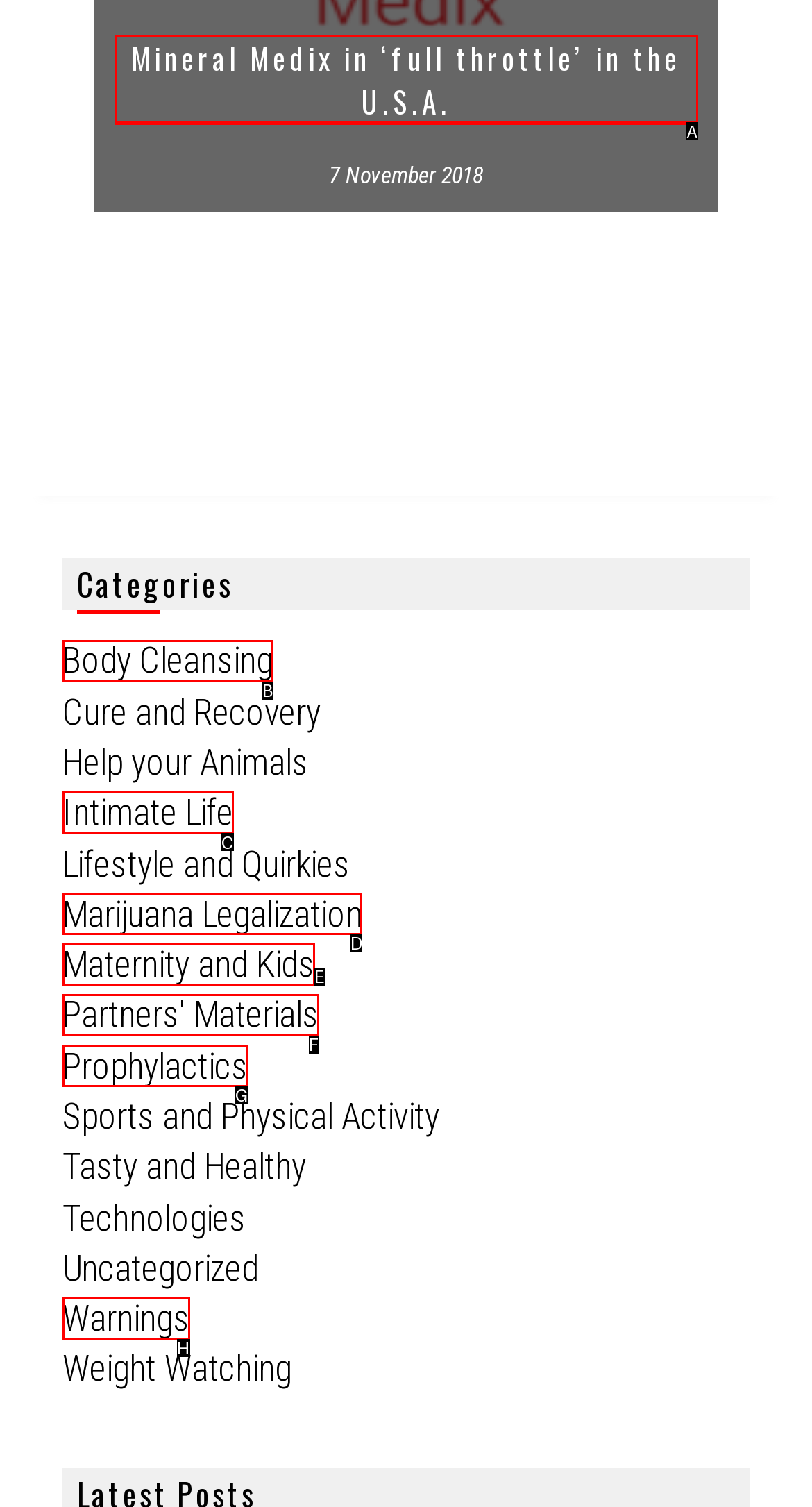Determine which UI element I need to click to achieve the following task: read about Marijuana Legalization Provide your answer as the letter of the selected option.

D